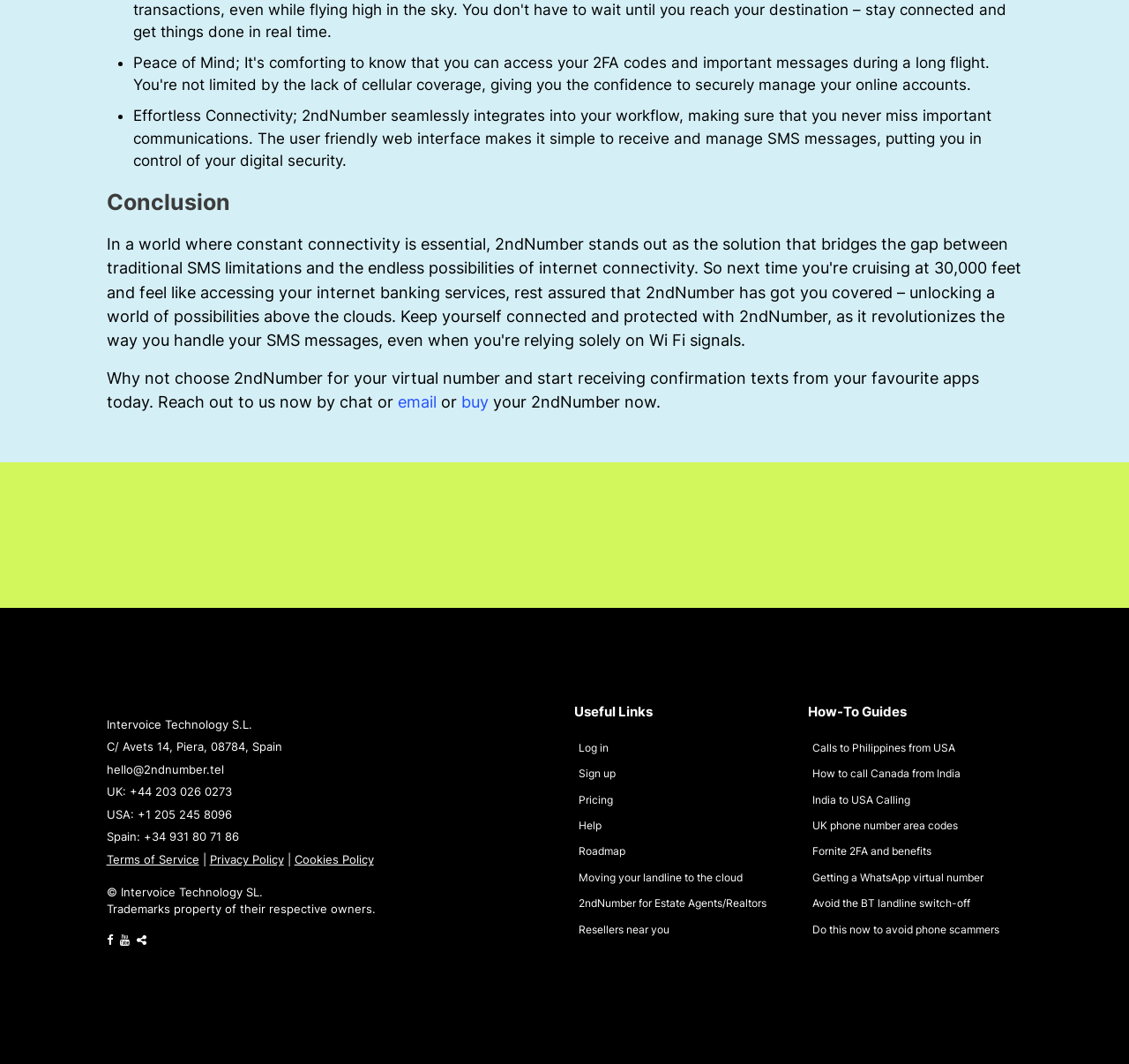Find and provide the bounding box coordinates for the UI element described here: "Fornite 2FA and benefits". The coordinates should be given as four float numbers between 0 and 1: [left, top, right, bottom].

[0.72, 0.795, 0.825, 0.806]